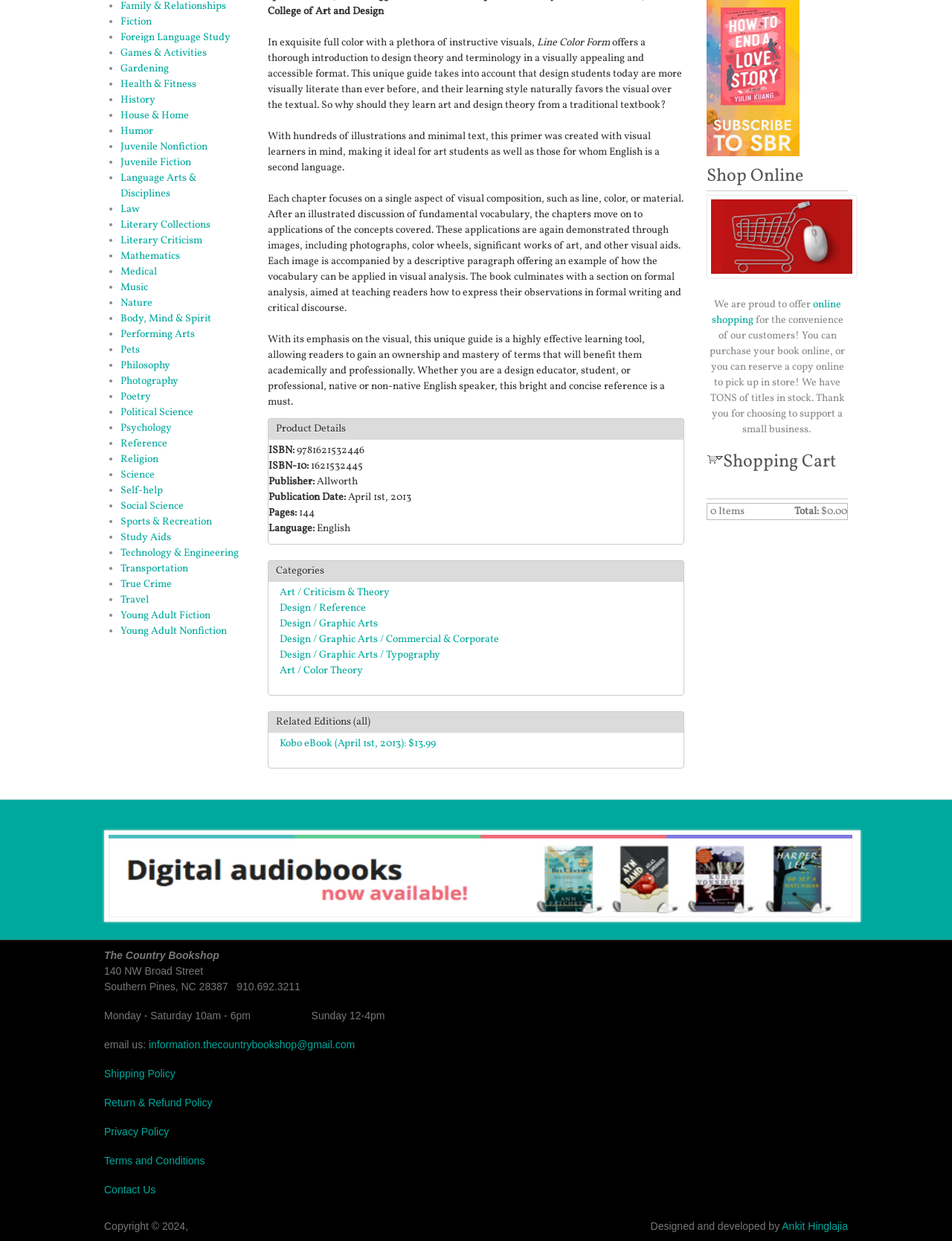Provide the bounding box coordinates of the UI element this sentence describes: "House & Home".

[0.126, 0.088, 0.198, 0.099]